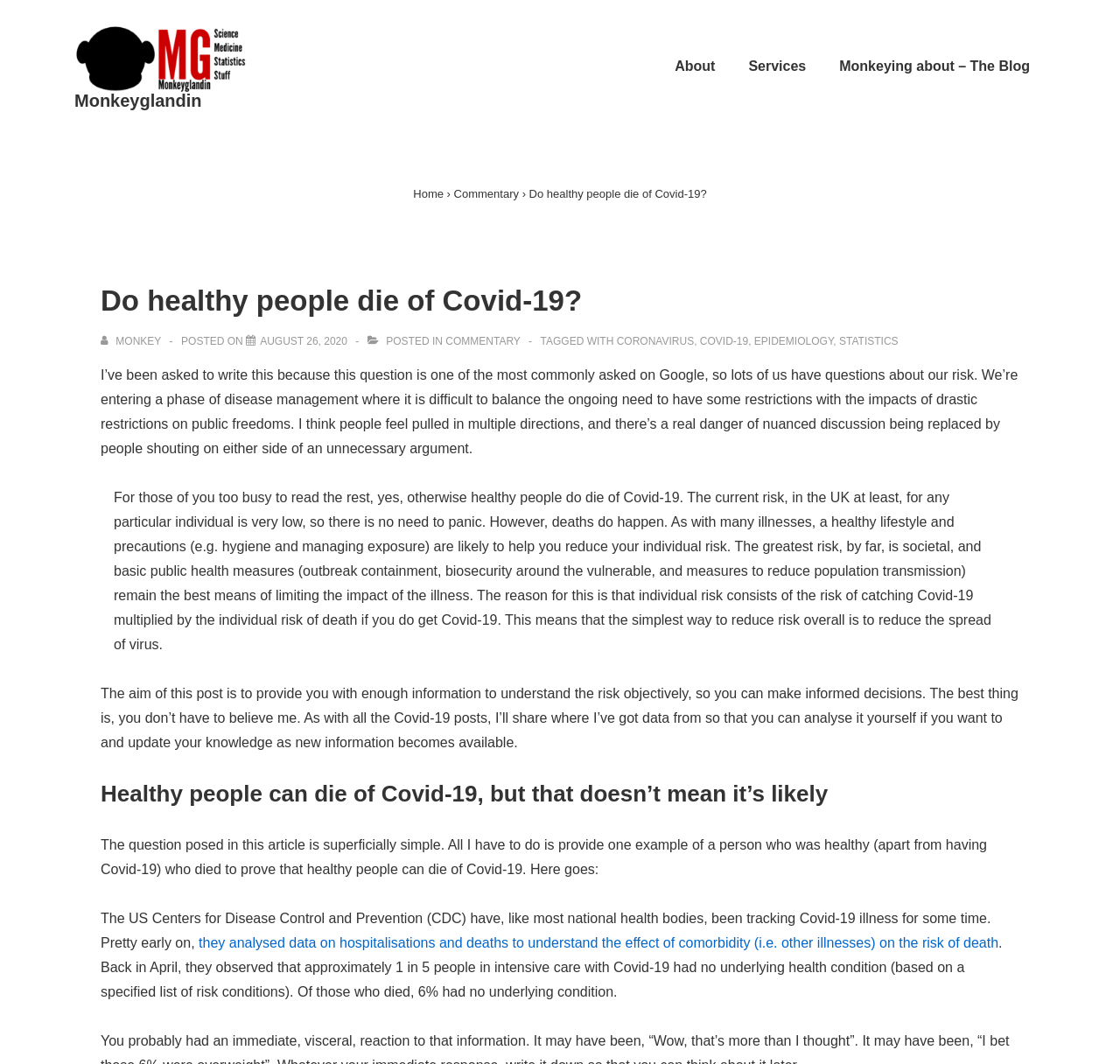What is the name of the blog? Analyze the screenshot and reply with just one word or a short phrase.

Monkeyglandin